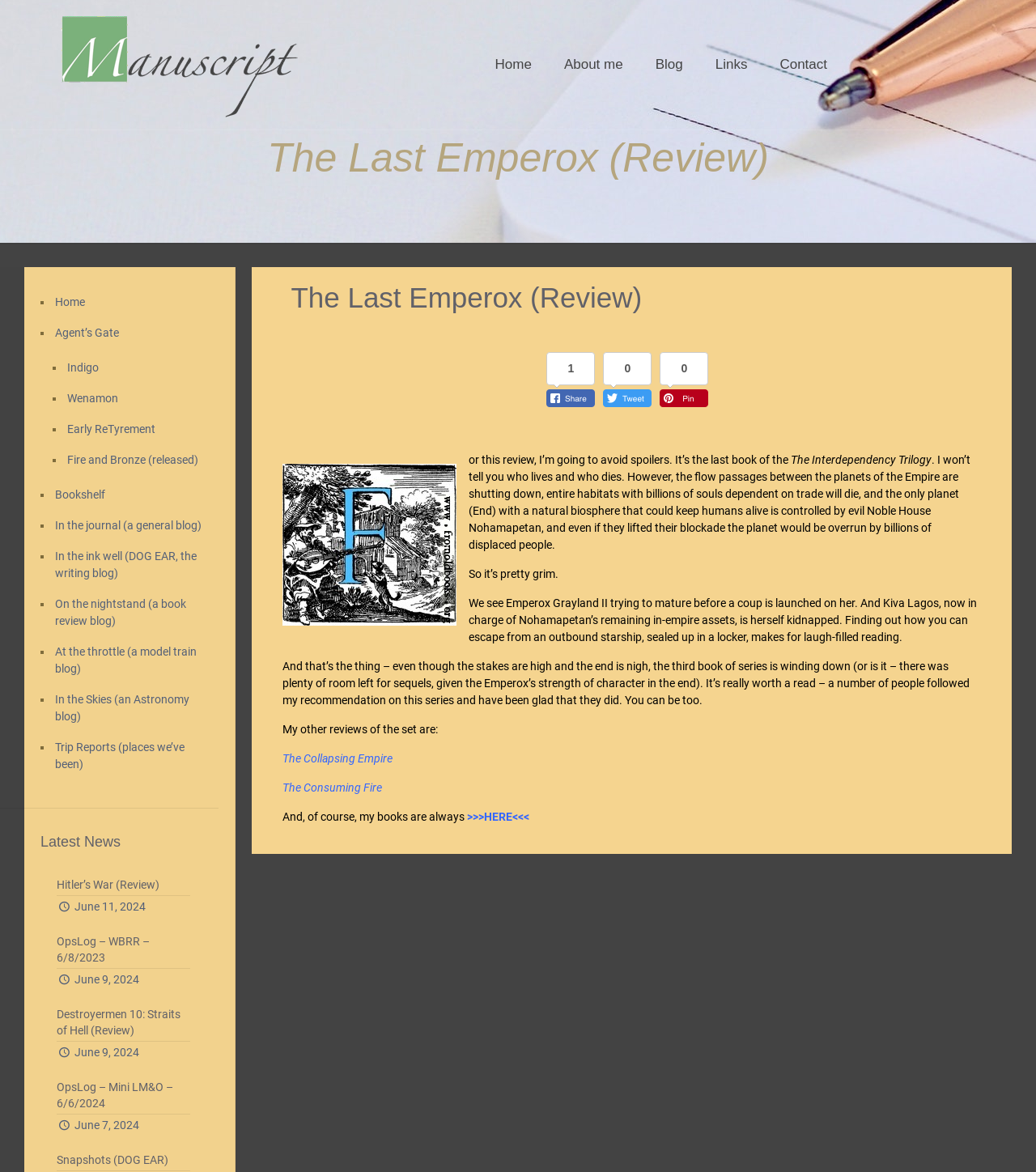Locate the bounding box coordinates of the area where you should click to accomplish the instruction: "Click the 'Home' link".

[0.462, 0.0, 0.529, 0.11]